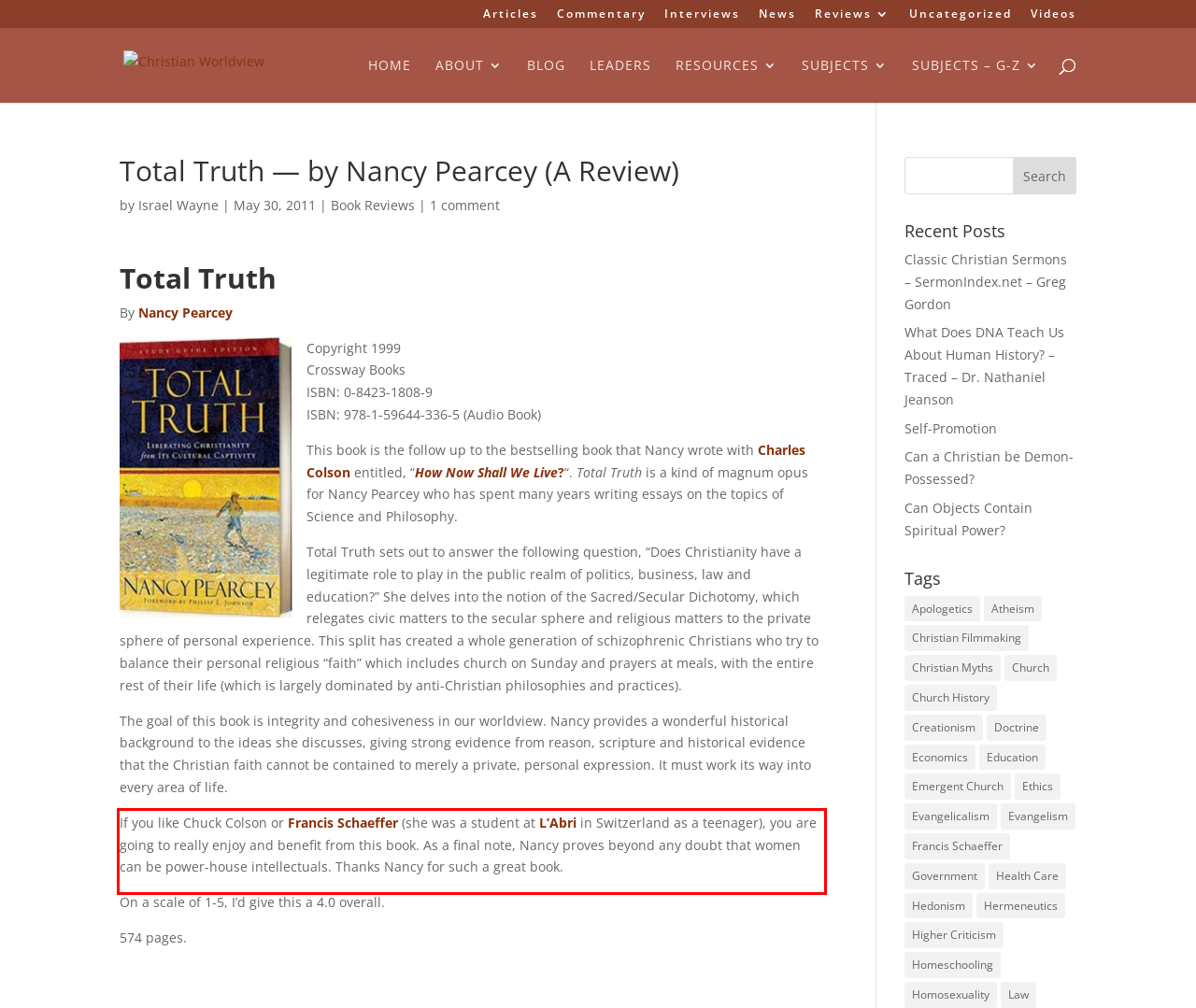Within the provided webpage screenshot, find the red rectangle bounding box and perform OCR to obtain the text content.

If you like Chuck Colson or Francis Schaeffer (she was a student at L’Abri in Switzerland as a teenager), you are going to really enjoy and benefit from this book. As a final note, Nancy proves beyond any doubt that women can be power-house intellectuals. Thanks Nancy for such a great book.